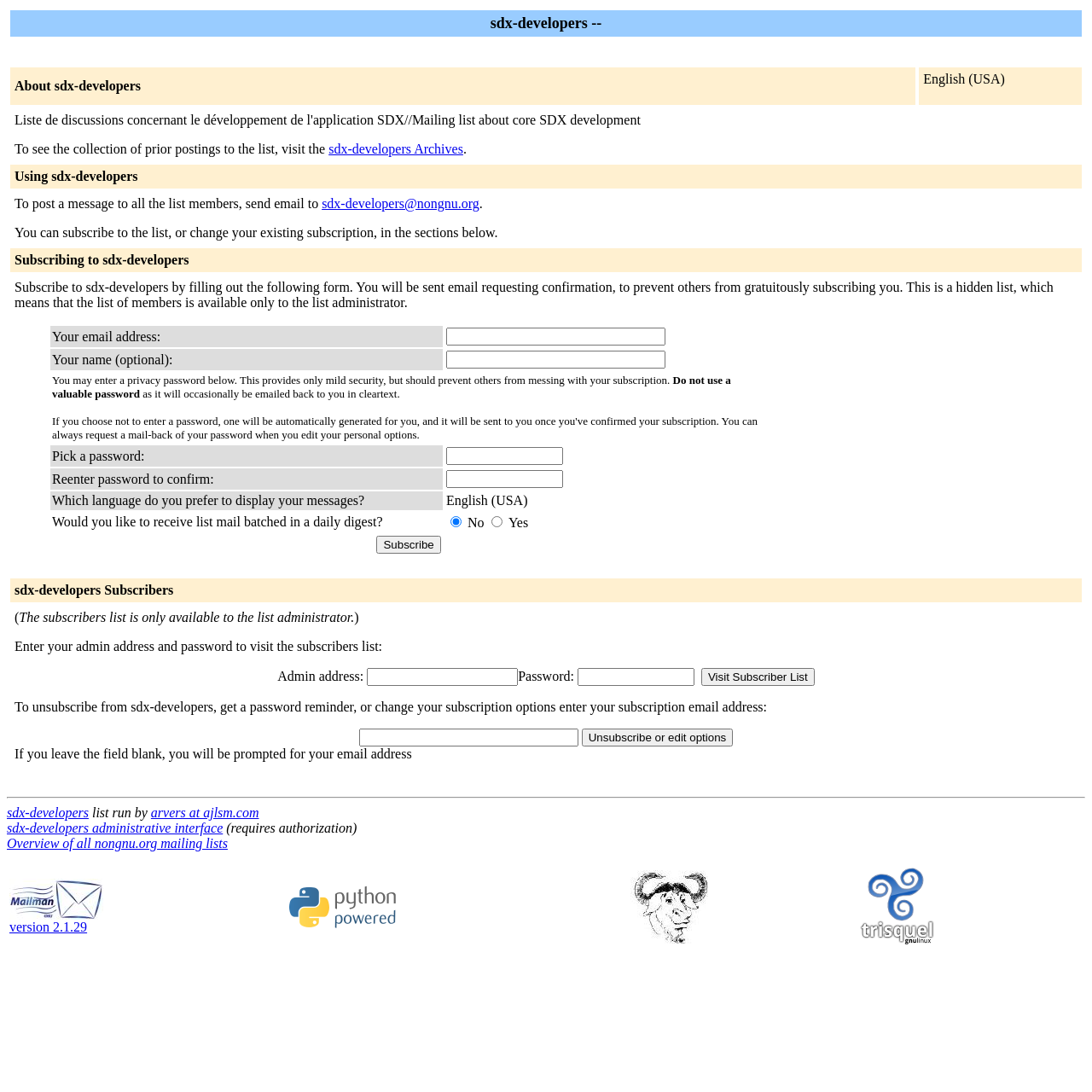Locate the bounding box coordinates of the UI element described by: "alt="Trisquel GNU/Linux Powered"". The bounding box coordinates should consist of four float numbers between 0 and 1, i.e., [left, top, right, bottom].

[0.786, 0.855, 0.857, 0.868]